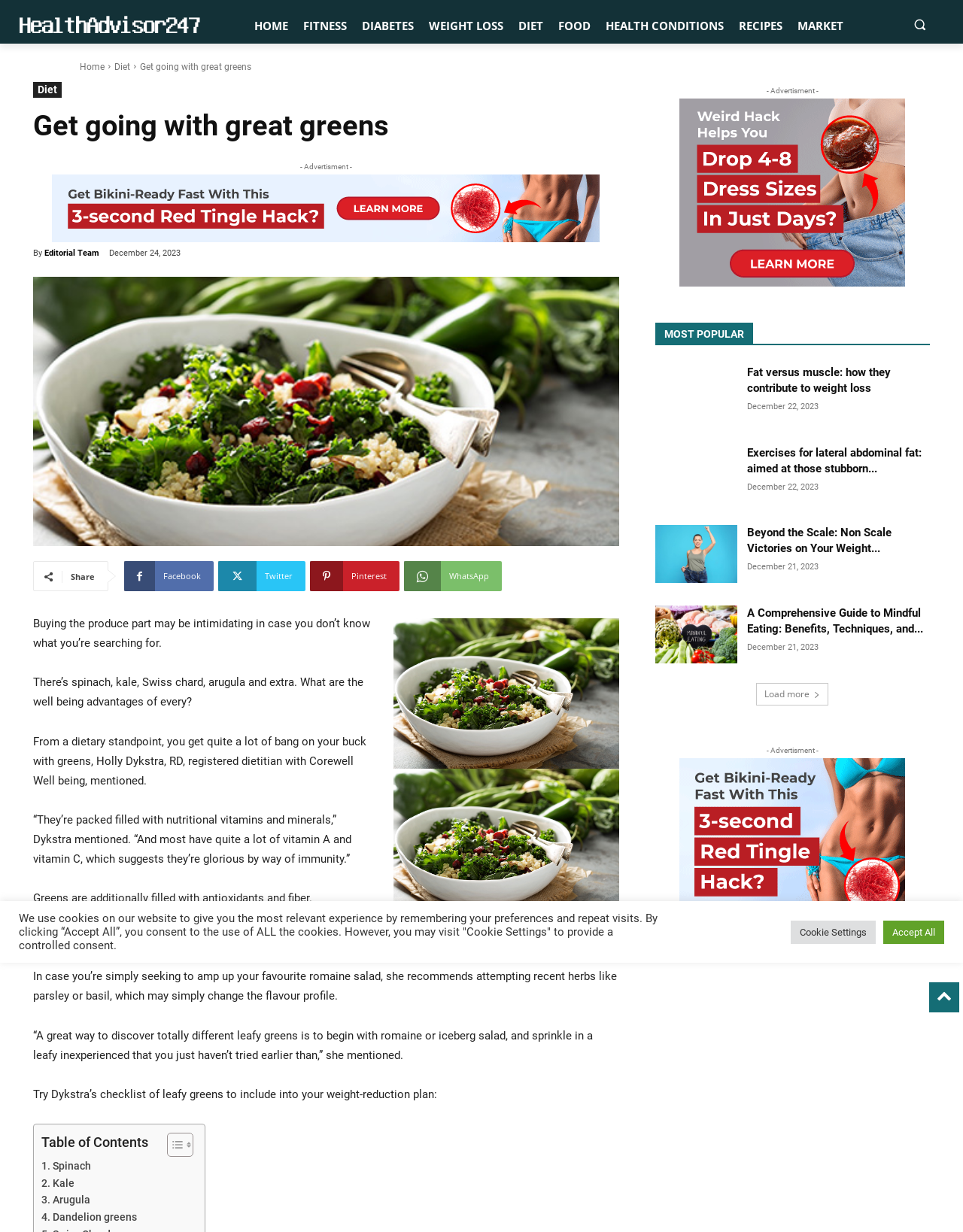What is the recommended way to start incorporating new greens into one's diet?
Examine the image closely and answer the question with as much detail as possible.

According to the article, a recommended way to start incorporating new greens into one's diet is to start with a familiar base like romaine or iceberg salad and then add a new green to try, such as kale or spinach.